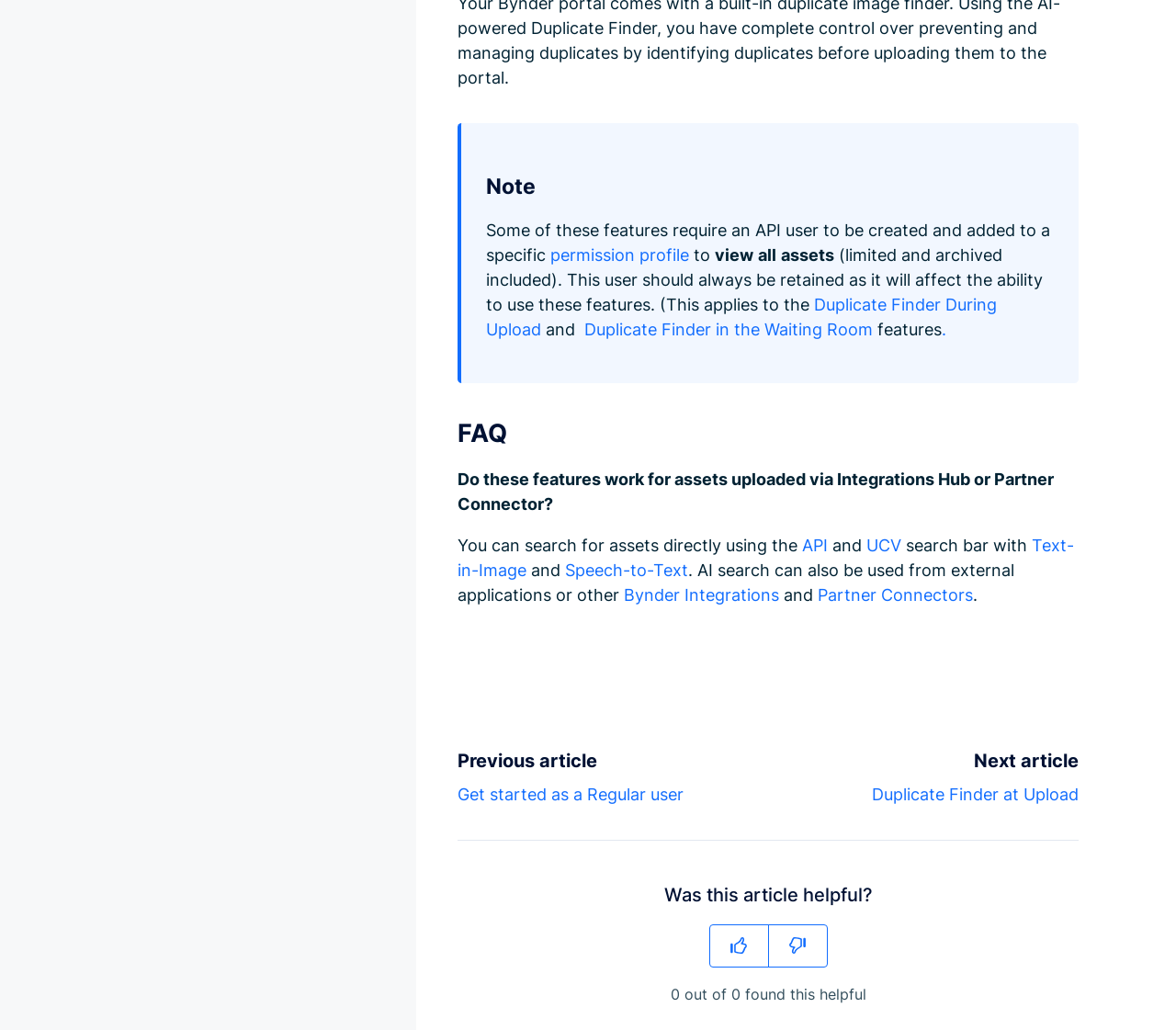Determine the bounding box coordinates for the HTML element mentioned in the following description: "aria-label="This article was helpful"". The coordinates should be a list of four floats ranging from 0 to 1, represented as [left, top, right, bottom].

[0.603, 0.859, 0.654, 0.901]